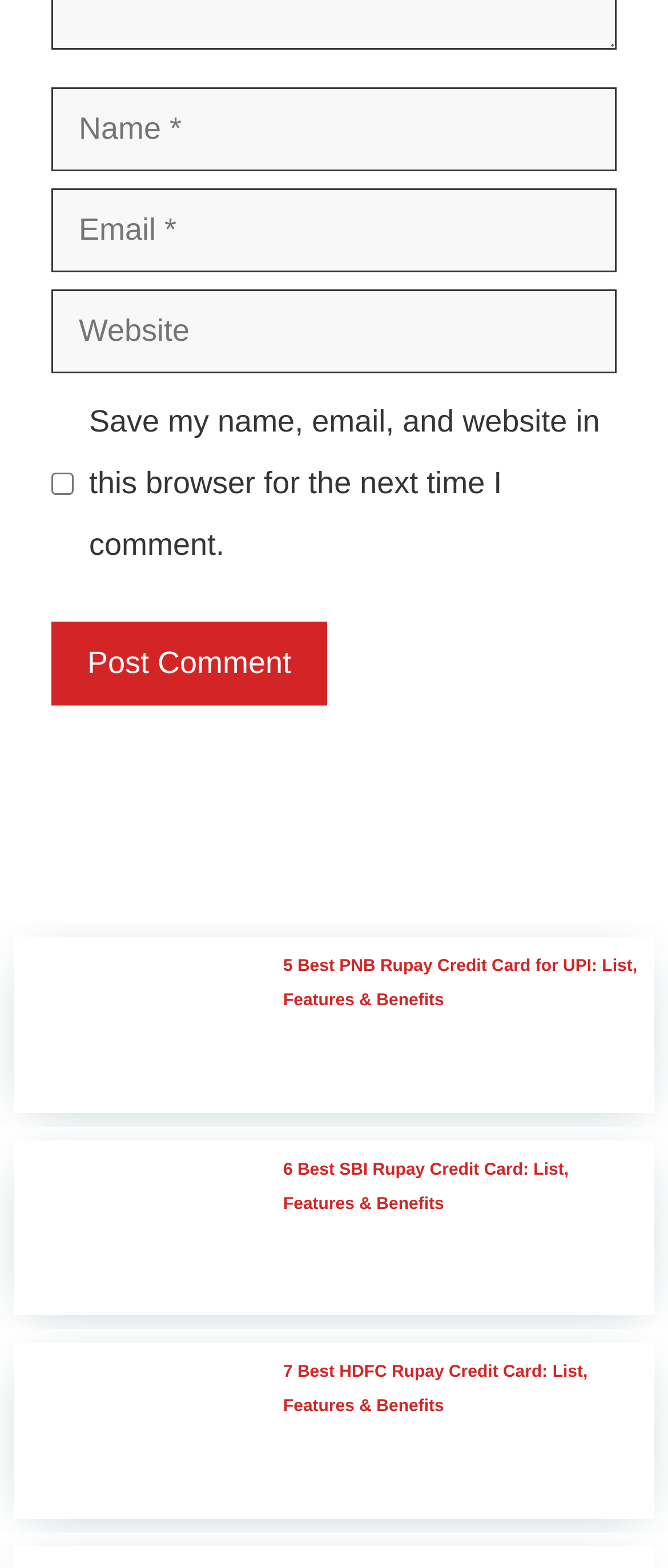What type of content is featured in the figures?
Give a comprehensive and detailed explanation for the question.

The figures on the webpage contain images of different credit cards, specifically PNB Rupay Credit Card, SBI Rupay Credit Card, and HDFC Rupay Credit Card.